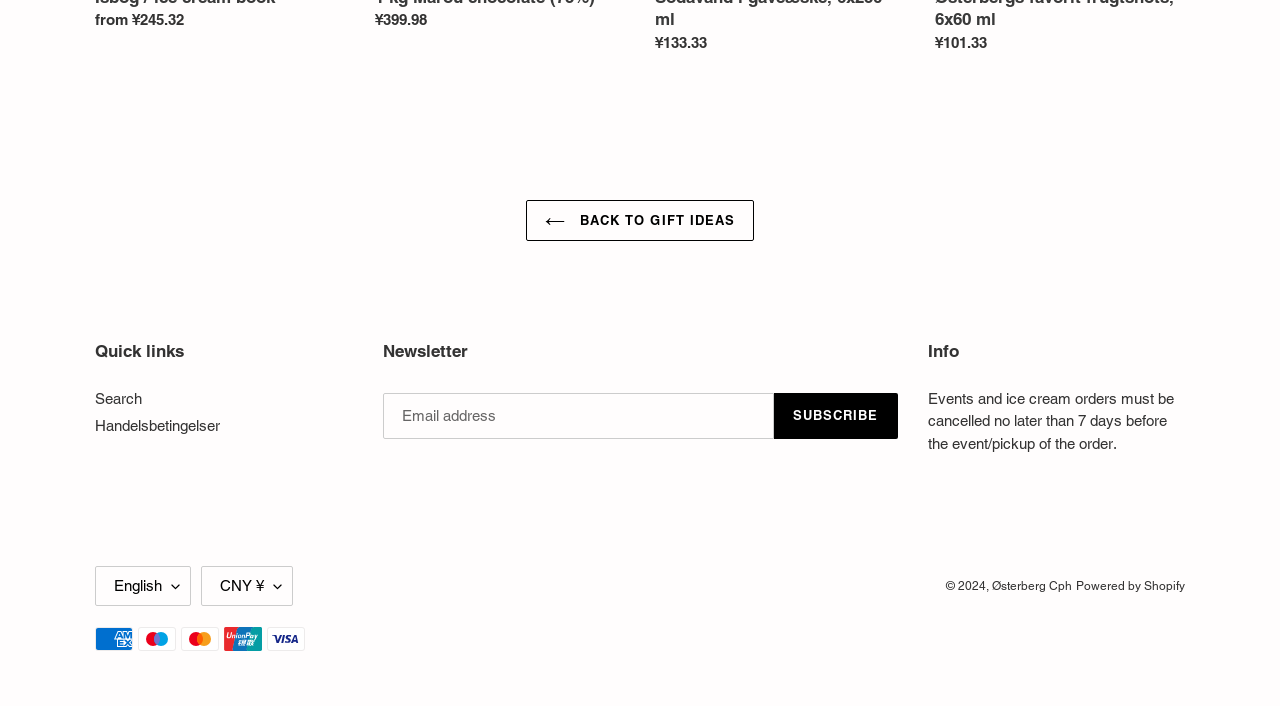Look at the image and answer the question in detail:
What is the copyright year of this website?

The copyright year can be found in the footer section, where the StaticText '© 2024,' is displayed, indicating the copyright year of the website.